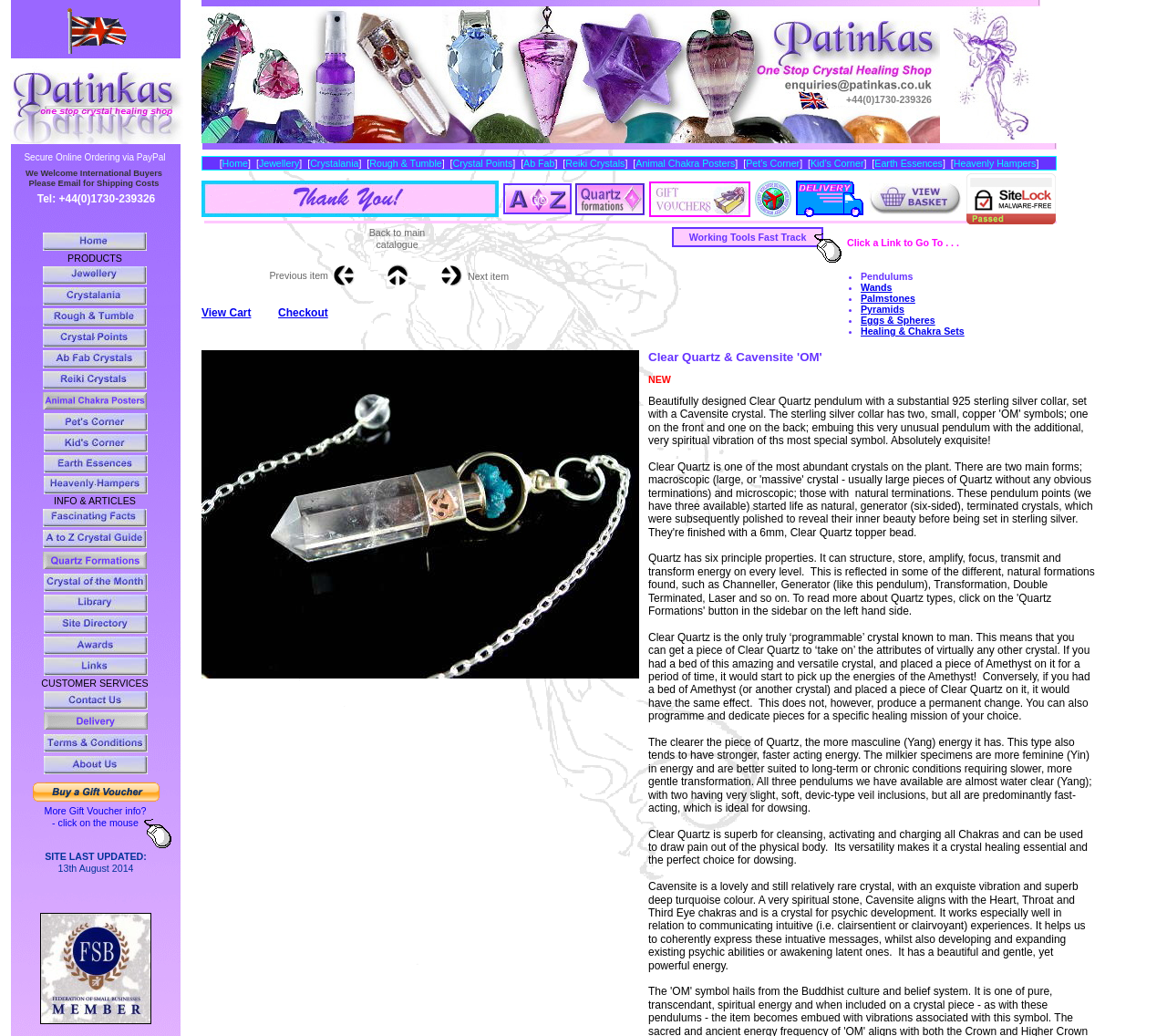Can you provide the bounding box coordinates for the element that should be clicked to implement the instruction: "View Hanoi Office location"?

None